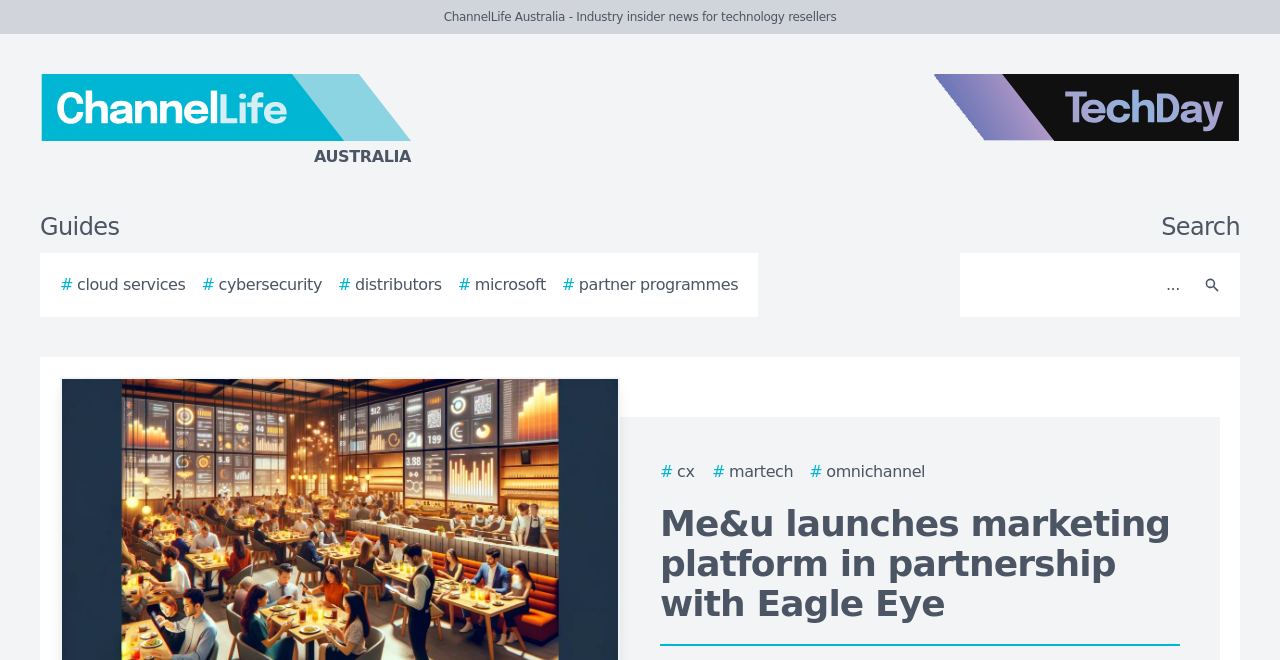Identify the webpage's primary heading and generate its text.

Me&u launches marketing platform in partnership with Eagle Eye